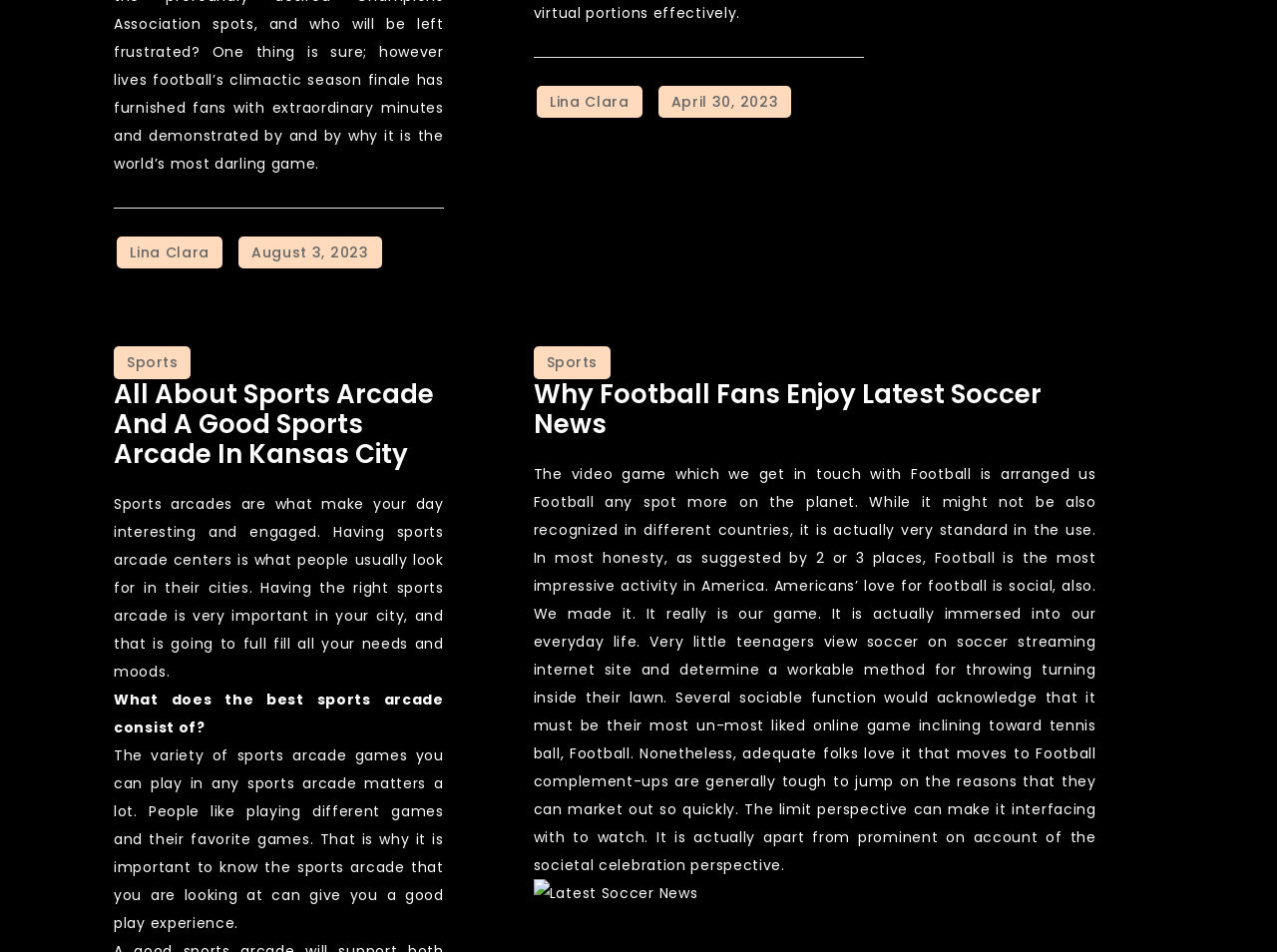What is the focus of the second section?
Based on the visual information, provide a detailed and comprehensive answer.

The focus of the second section is football, which is clear from the heading 'Why Football Fans Enjoy Latest Soccer News' and the text that follows, which discusses the popularity of football in America and its social significance.